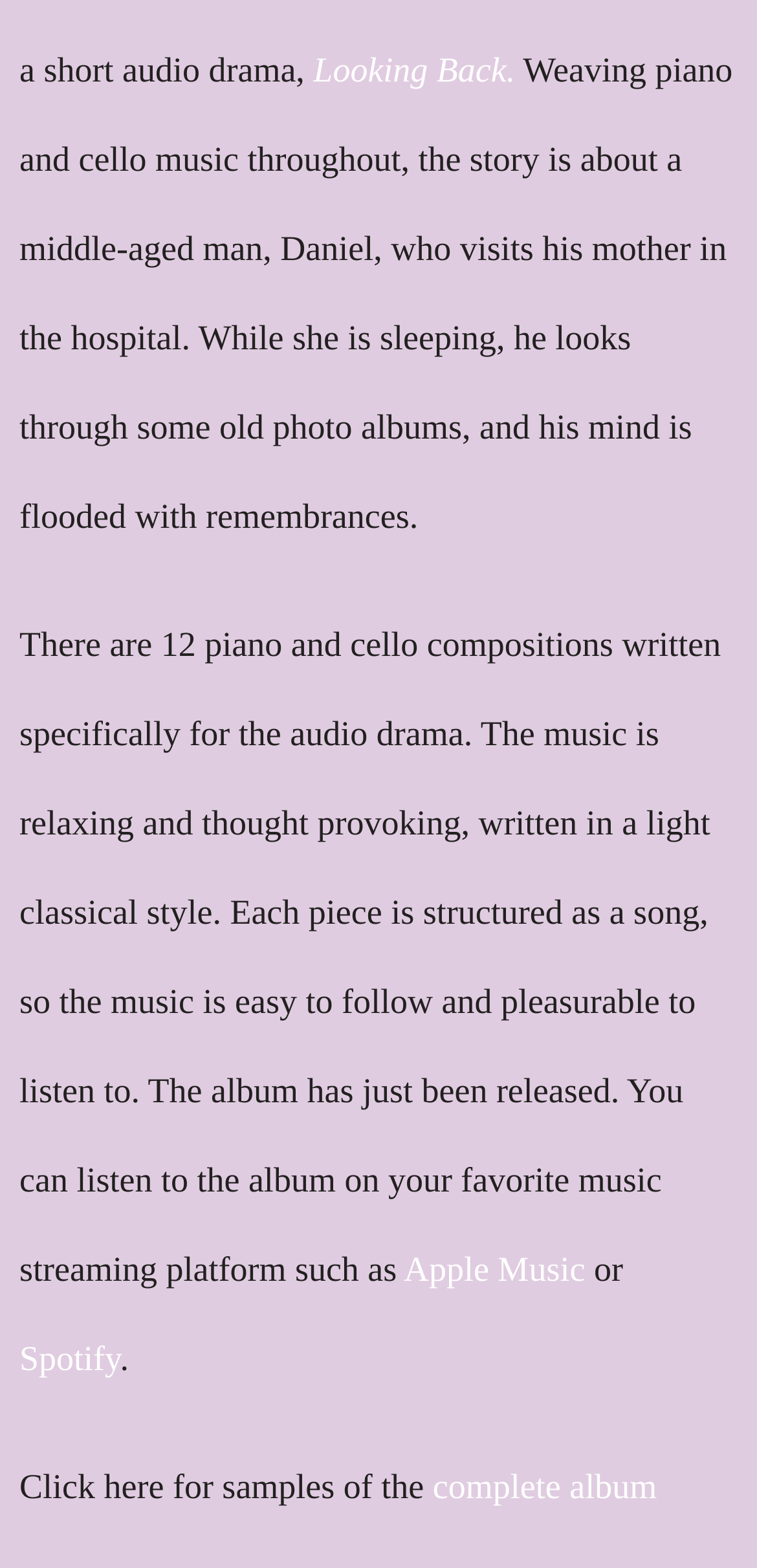Respond to the question below with a concise word or phrase:
What can I do to hear samples of the album?

Click here